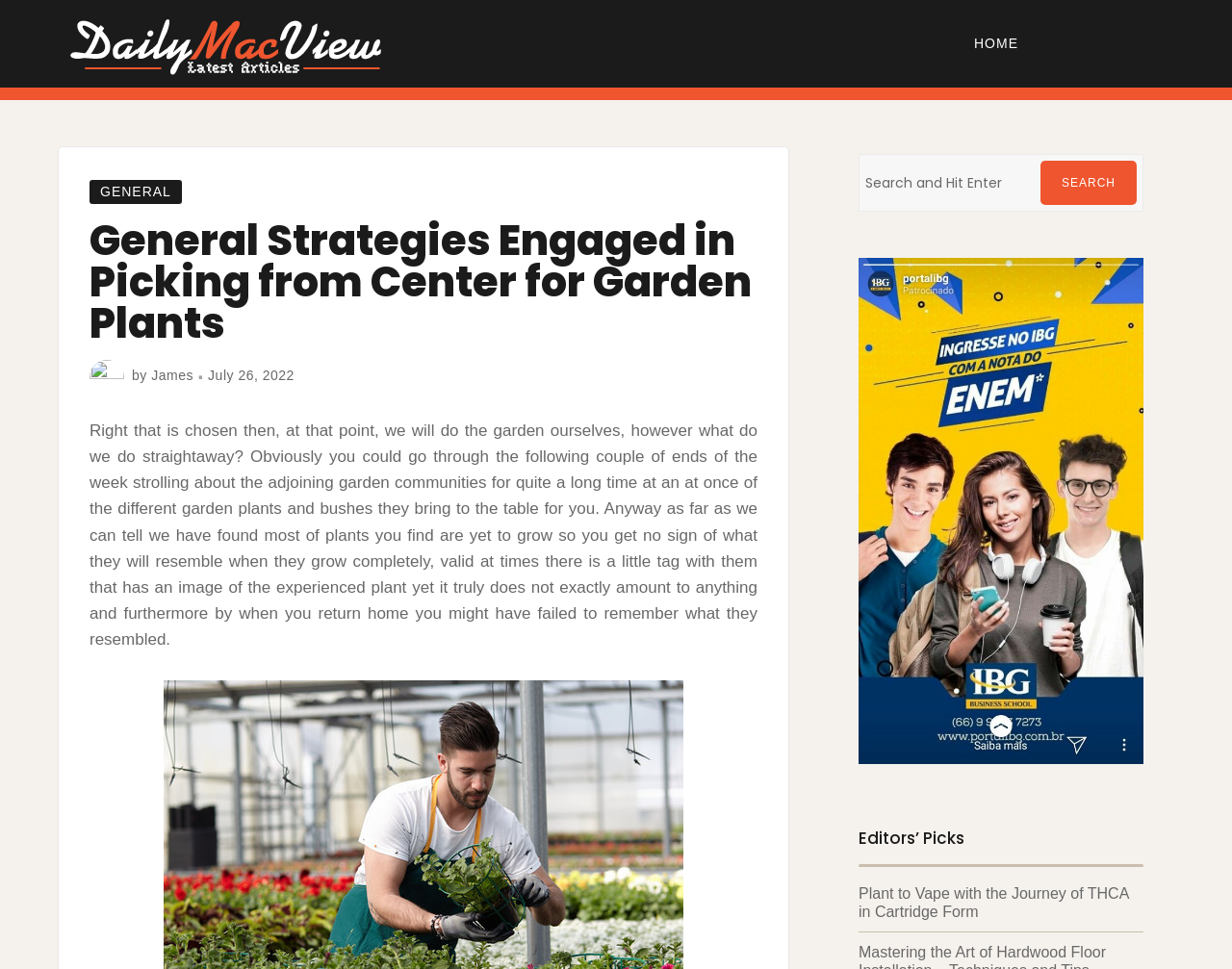Identify the bounding box coordinates necessary to click and complete the given instruction: "Search for something".

[0.697, 0.159, 0.928, 0.218]